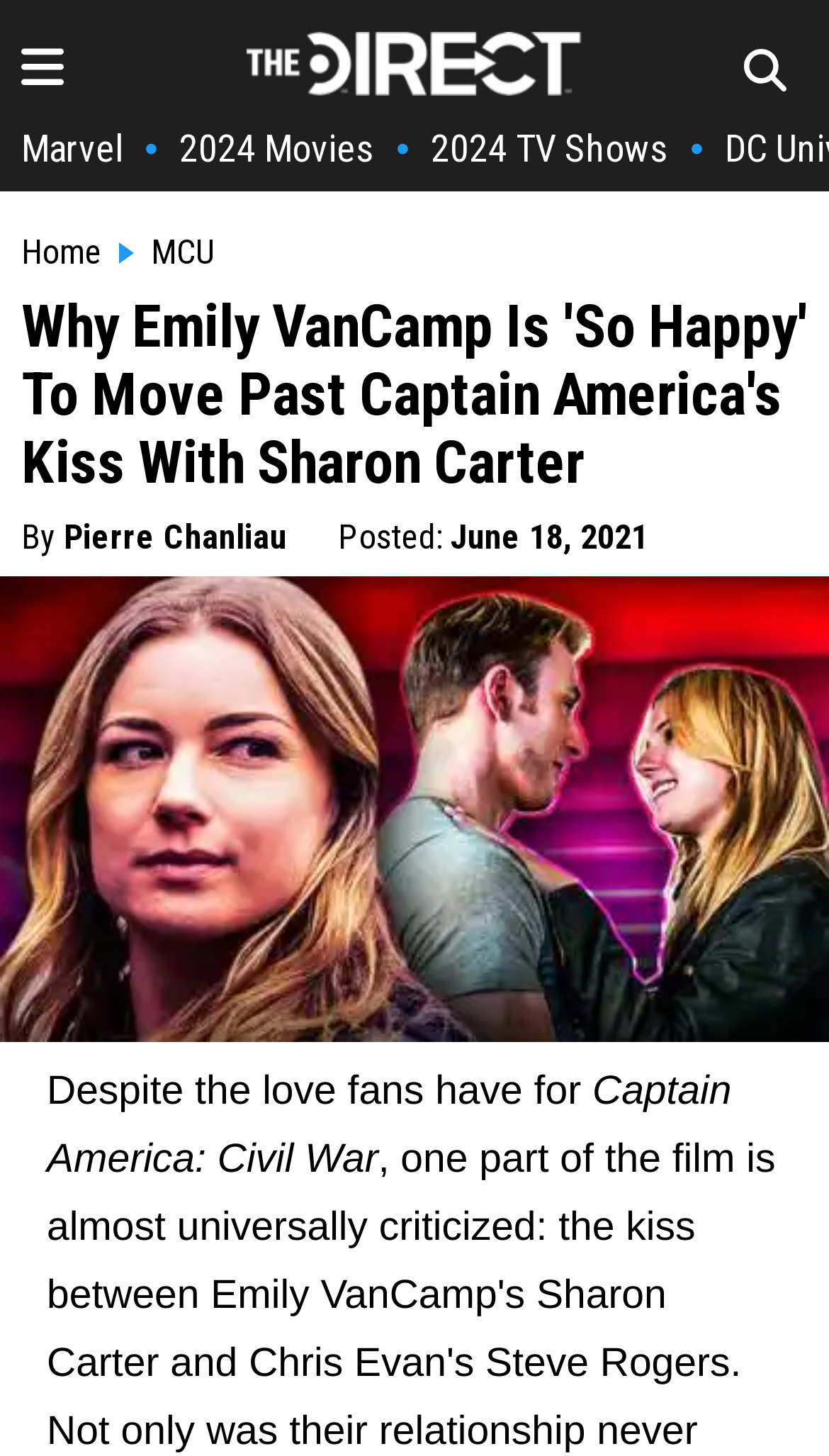What is the name of the actress in the image?
Based on the screenshot, provide your answer in one word or phrase.

Emily VanCamp